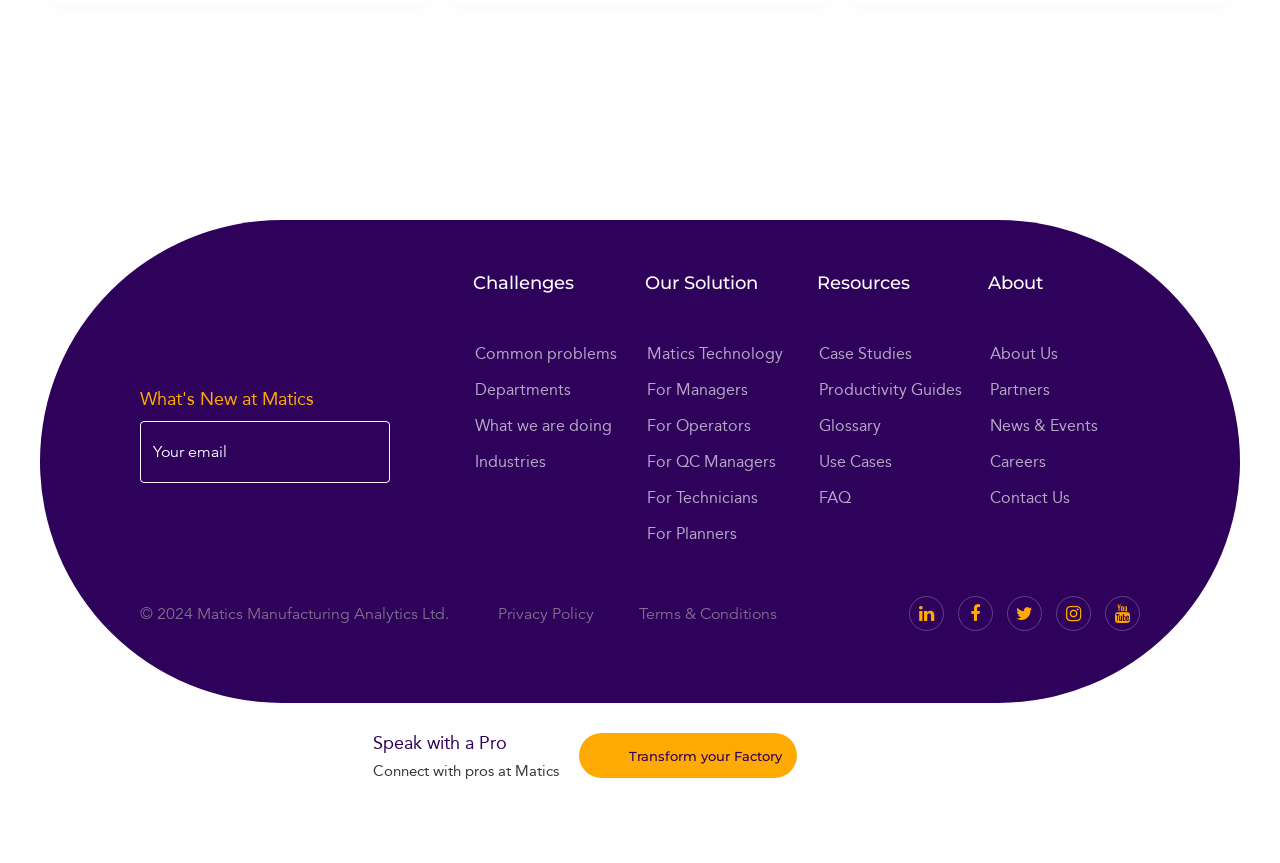Locate the bounding box coordinates of the clickable area needed to fulfill the instruction: "Explore Matics Technology".

[0.505, 0.4, 0.629, 0.421]